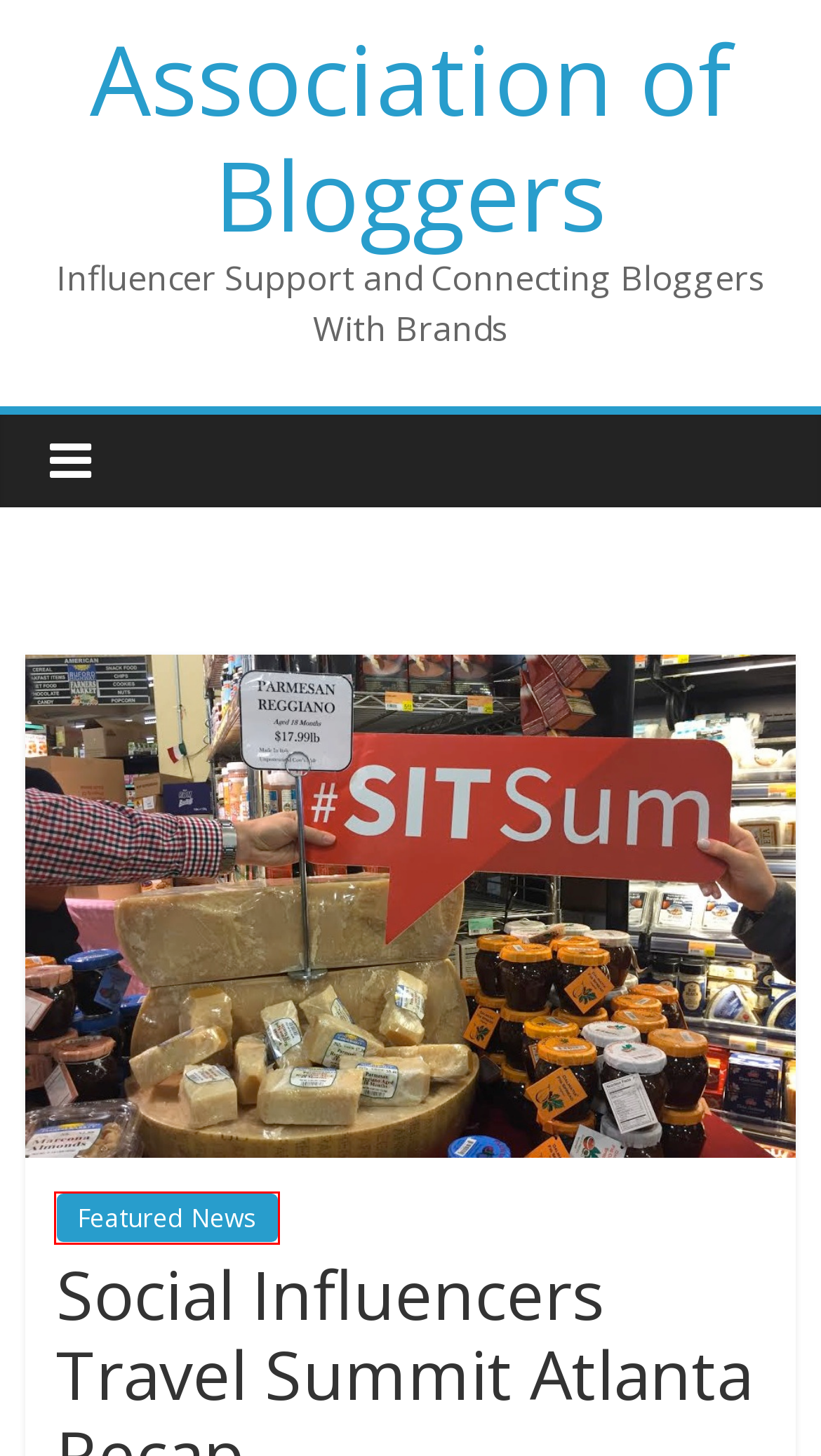You are given a webpage screenshot where a red bounding box highlights an element. Determine the most fitting webpage description for the new page that loads after clicking the element within the red bounding box. Here are the candidates:
A. A Canva Alternative You Shouldn't Ignore
B. Featured News
C. Podcast: So You Think You Want To Be A Tea Sommelier?
D. Comprehensive List Of Off-Page SEO Factors
E. Sending Email Reports With Google Analytics 4
F. Association Of Bloggers - Influencer Support And Connecting Bloggers With Brands
G. Blogging-tips - Association Of Bloggers
H. The Ultimate Off-Page SEO Checklist

B